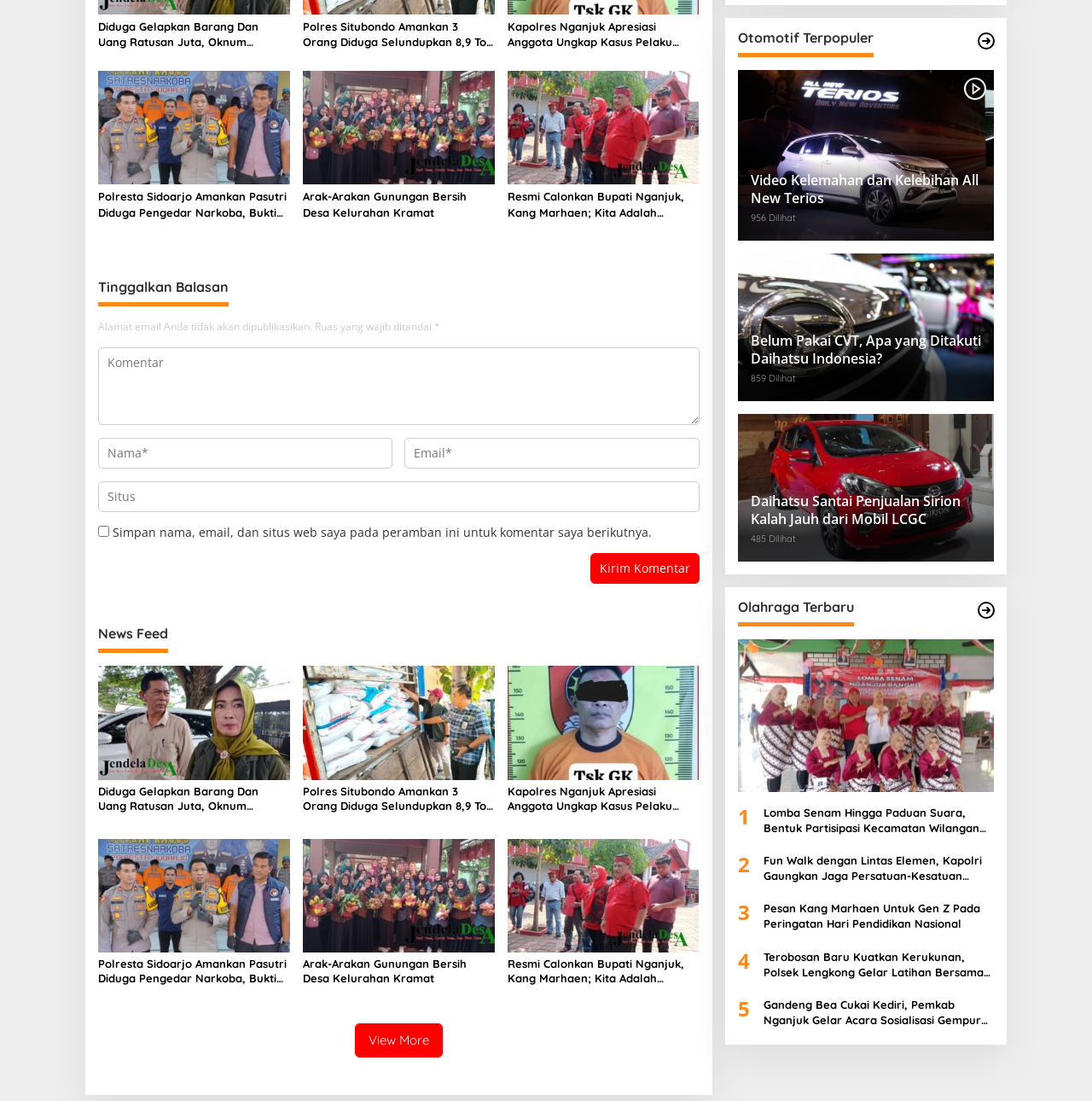Extract the bounding box coordinates for the UI element described by the text: "name="submit" value="Kirim Komentar"". The coordinates should be in the form of [left, top, right, bottom] with values between 0 and 1.

[0.54, 0.503, 0.64, 0.531]